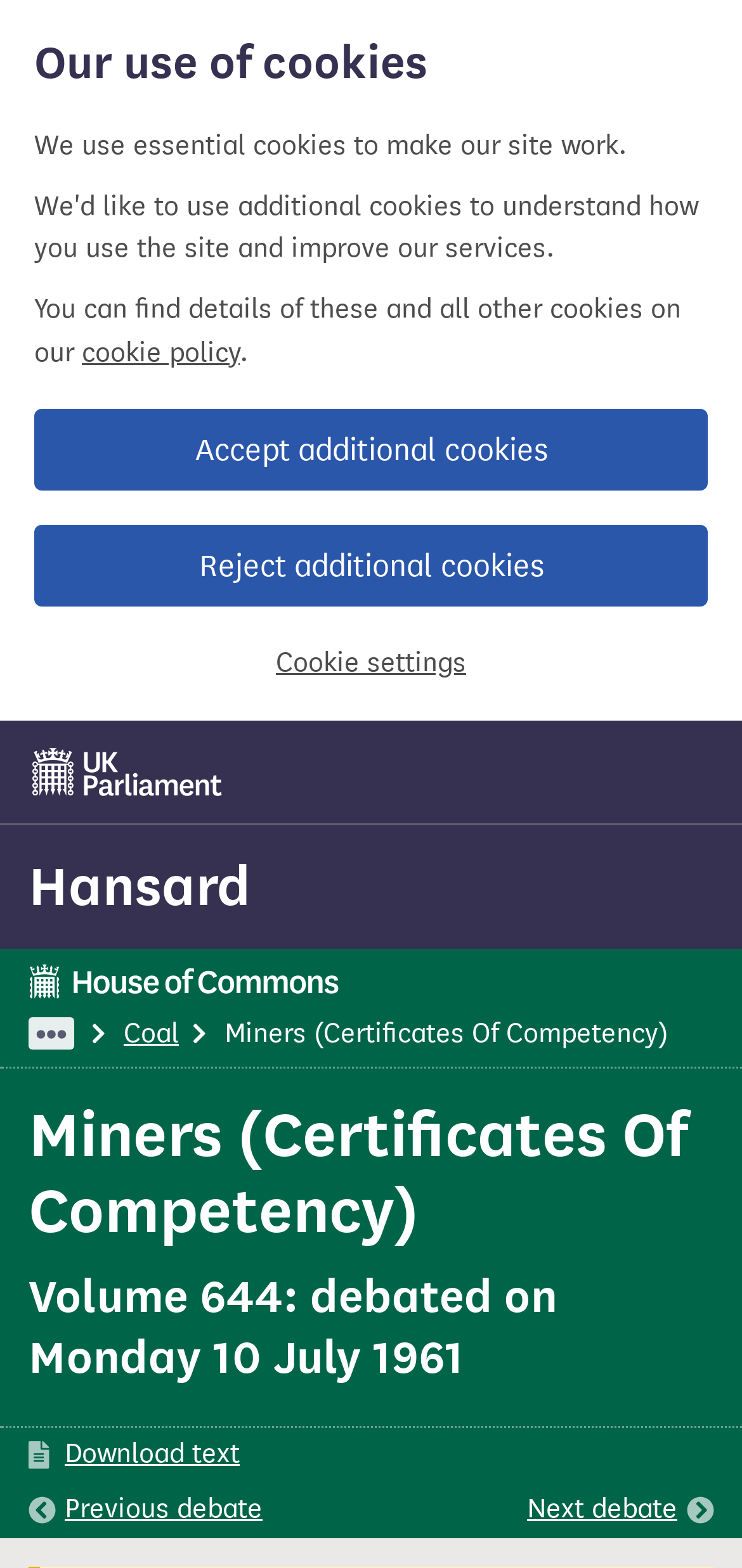Give a concise answer of one word or phrase to the question: 
What is the volume number of the debate?

644